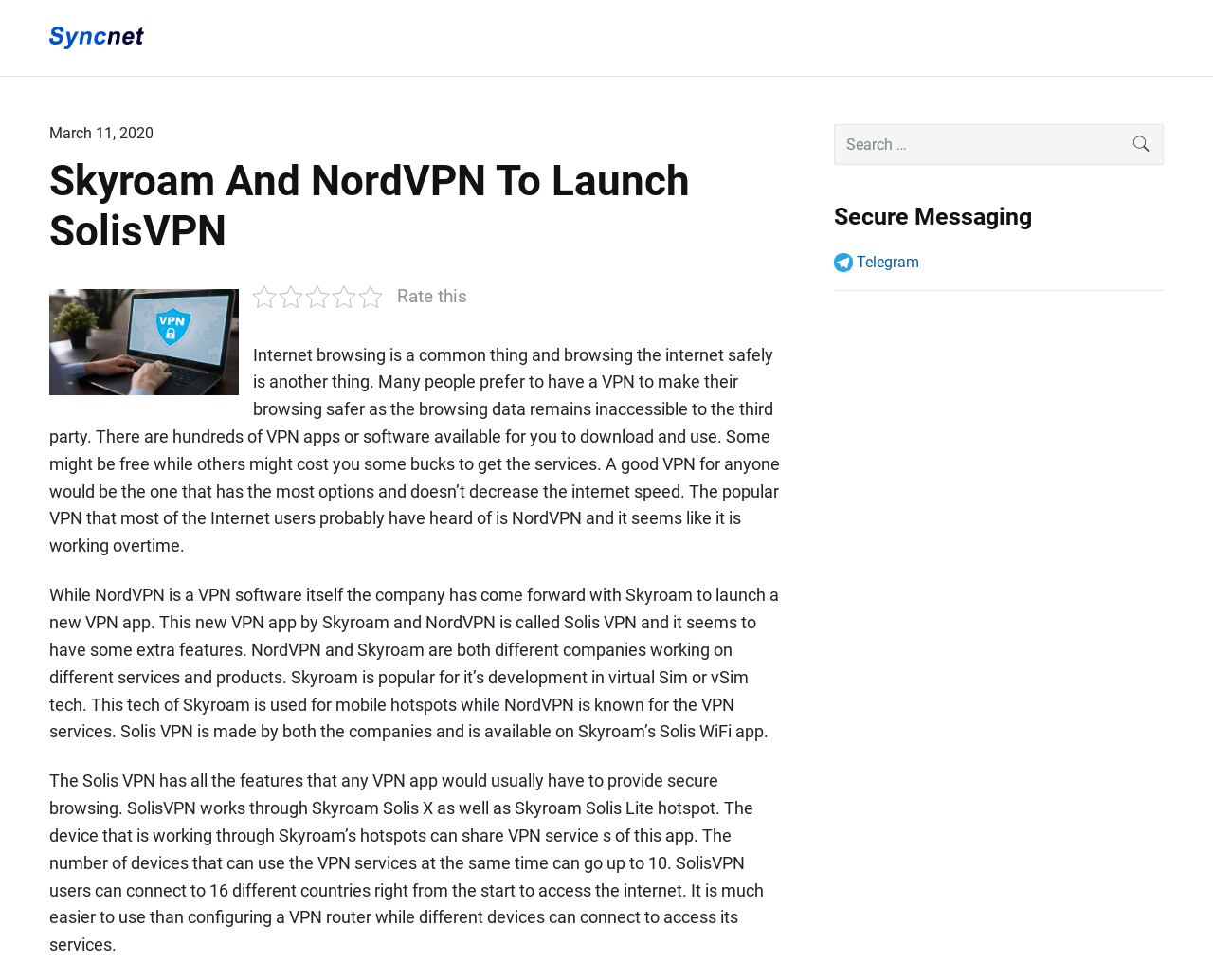Using the information in the image, could you please answer the following question in detail:
What is the name of the company that is popular for its development in virtual Sim or vSim tech?

The answer can be found in the paragraph that starts with 'NordVPN and Skyroam are both different companies working on different services and products.' The paragraph mentions that Skyroam is popular for its development in virtual Sim or vSim tech.